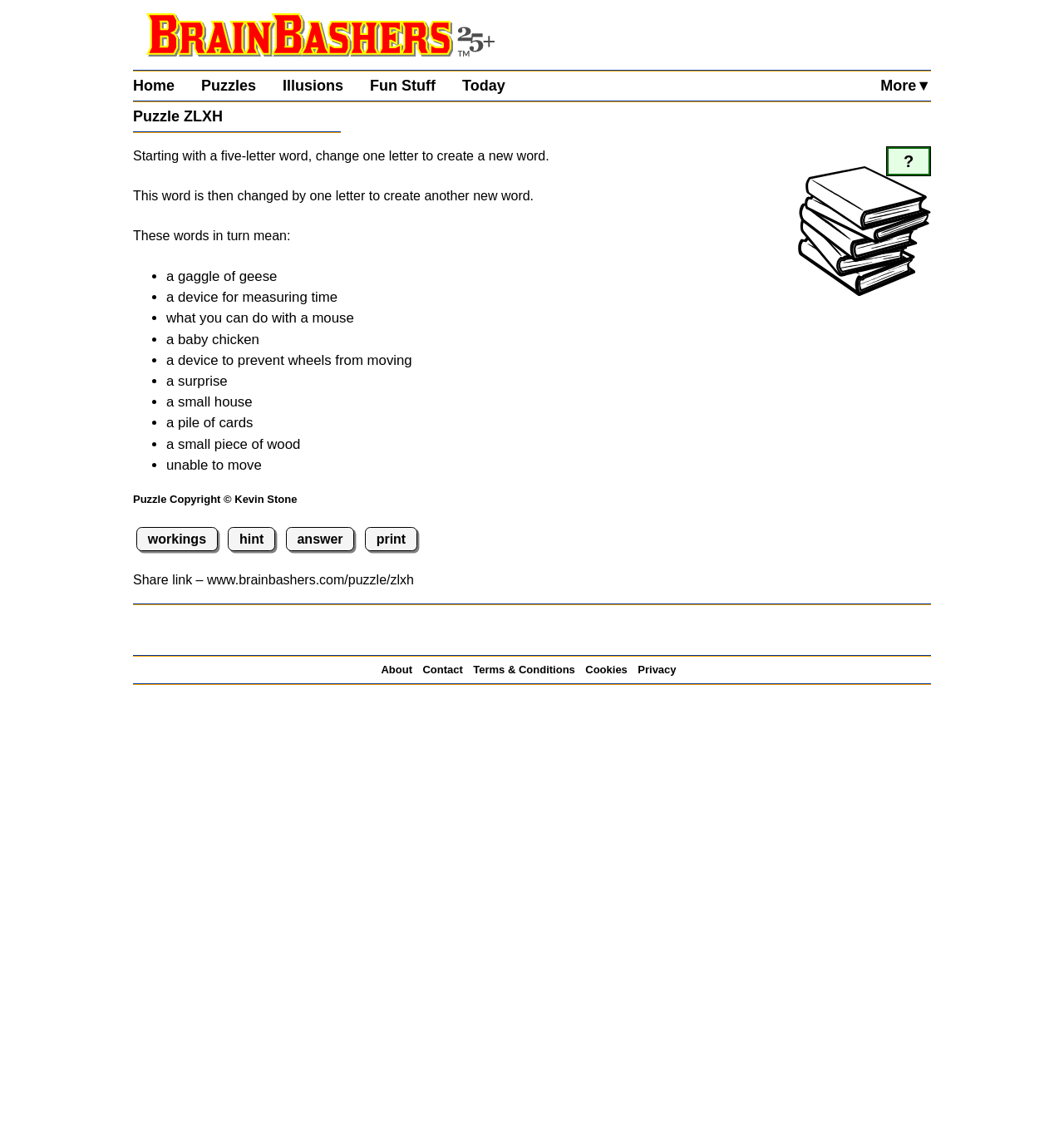Please determine the bounding box coordinates for the element that should be clicked to follow these instructions: "Click on the 'About BrainBashers - Over 25 Years Old' link".

[0.125, 0.012, 0.875, 0.05]